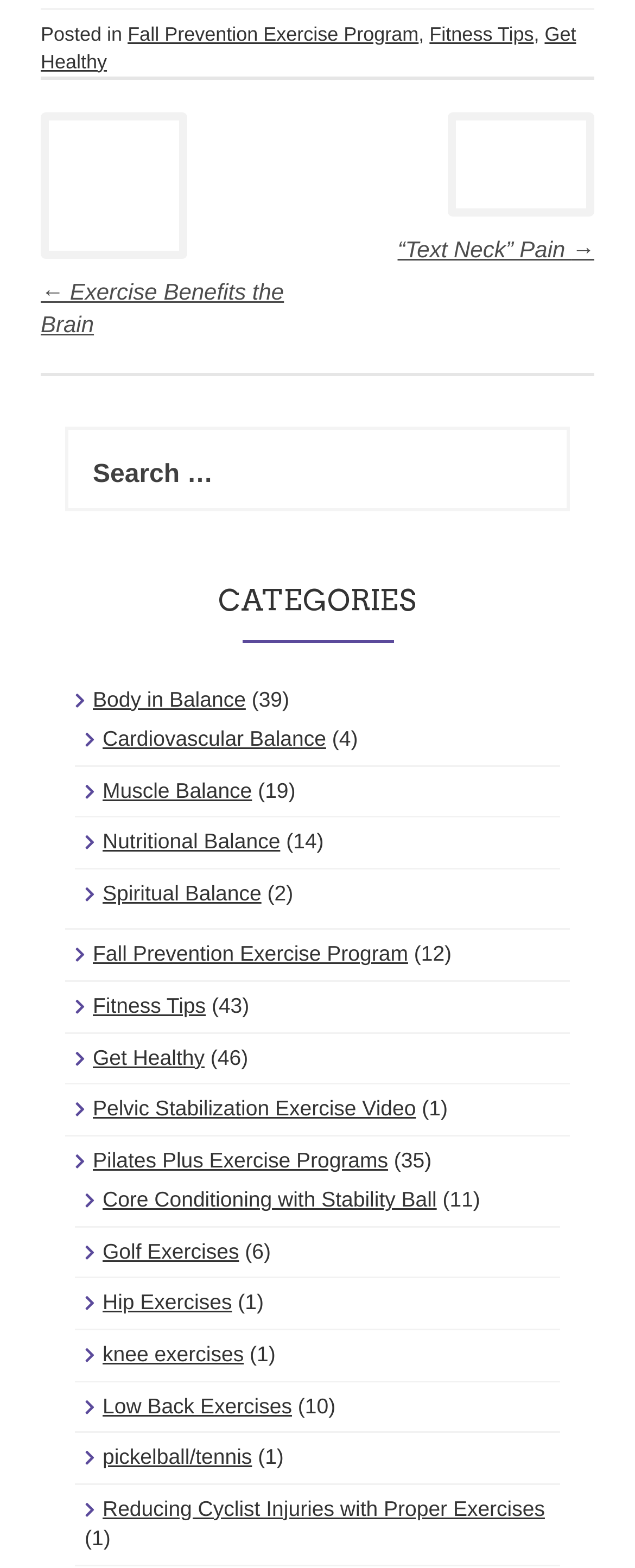Show me the bounding box coordinates of the clickable region to achieve the task as per the instruction: "Read the previous post".

[0.064, 0.109, 0.295, 0.125]